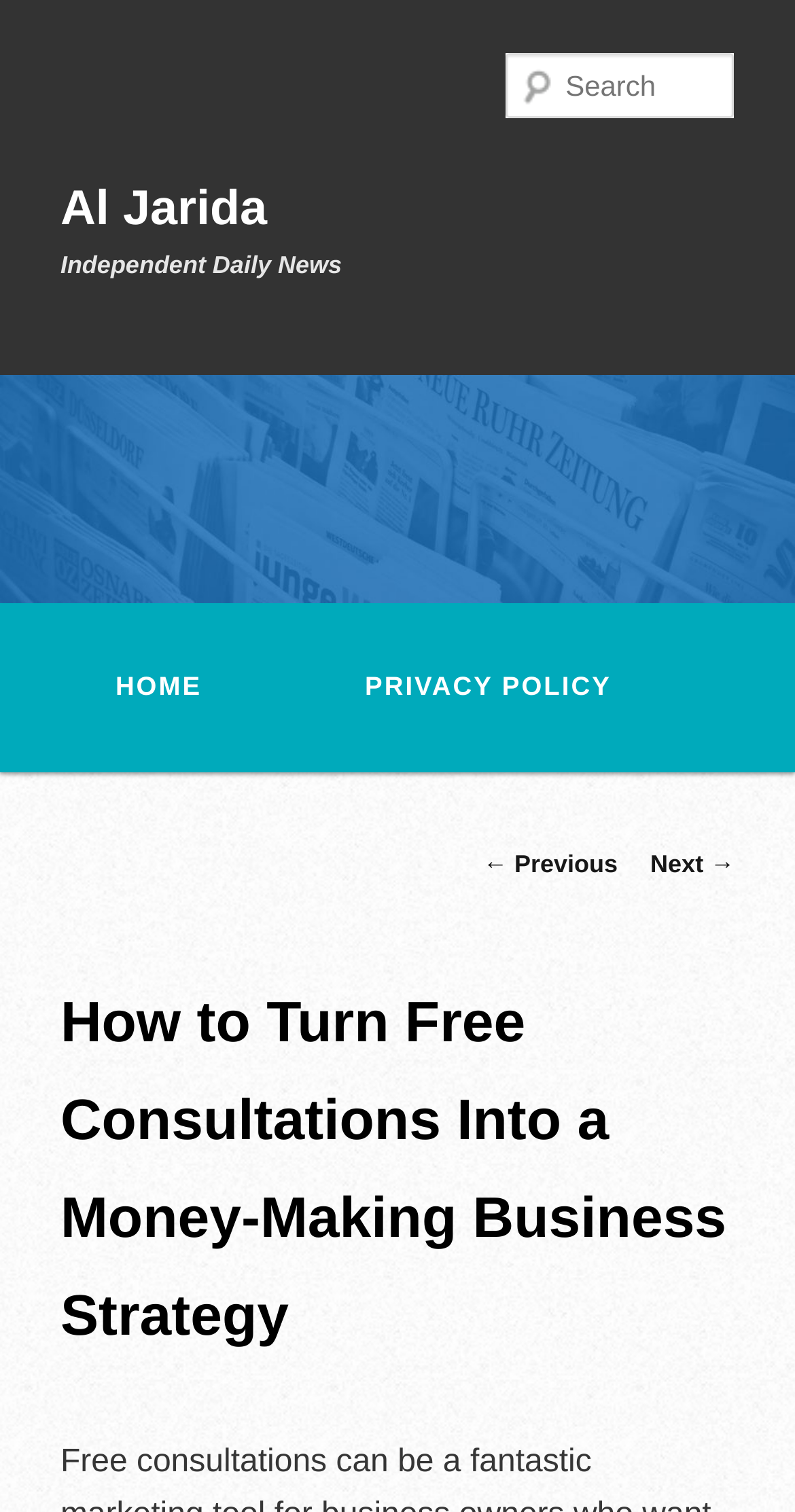What is the topic of the current article? Analyze the screenshot and reply with just one word or a short phrase.

Free Consultations